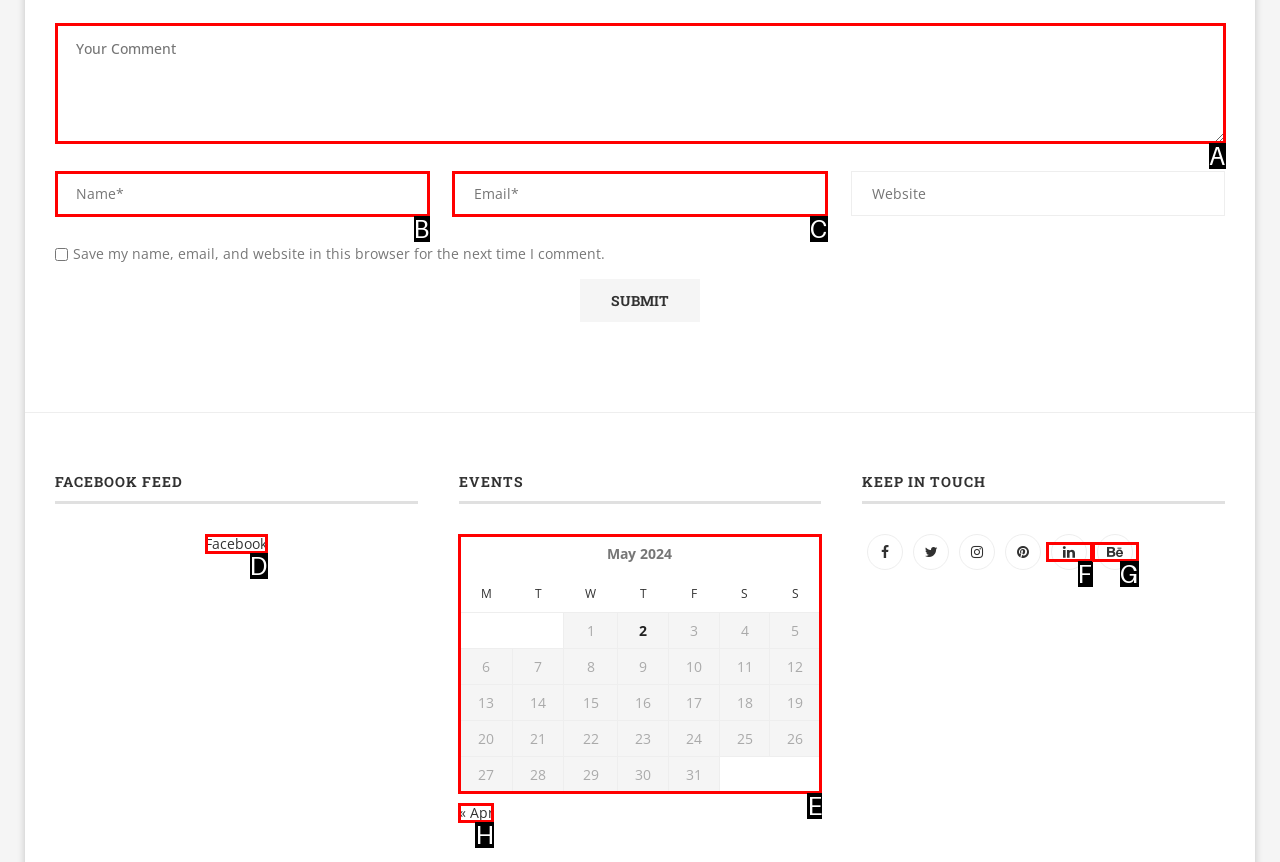Tell me which option I should click to complete the following task: View events in May 2024 Answer with the option's letter from the given choices directly.

E